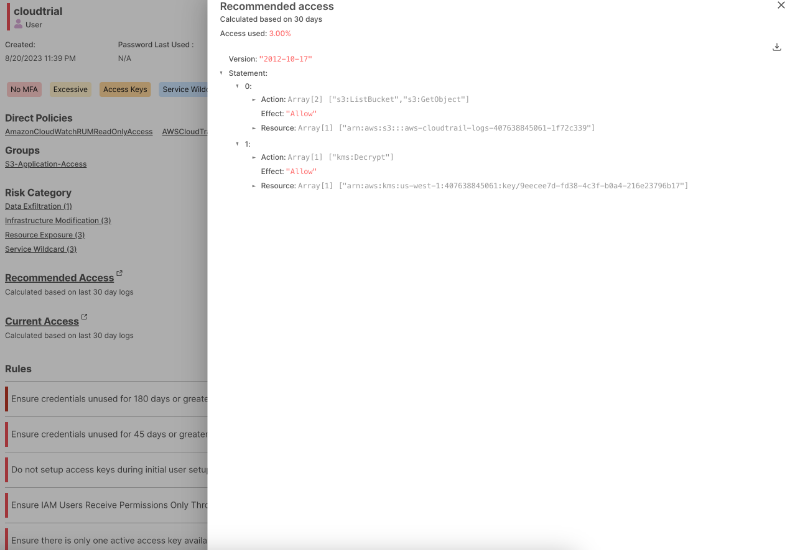Offer a detailed narrative of the scene depicted in the image.

The image presents a detailed section titled "Recommended Access," outlining access permissions calculated based on user activity over the past 30 days. It includes a statement detailing specific actions and resources associated with the user's account. The content highlights key permissions, including actions such as "ListBucket" and "GetObject" for S3 resources, along with permissions for "Decrypt" actions related to KMS. This information aims to assist users in managing access levels efficiently, ensuring compliance with security guidelines and recommending necessary permissions for optimized cloud resource management. Additionally, the layout suggests a structured approach to presenting the user's access configuration and associated rules.